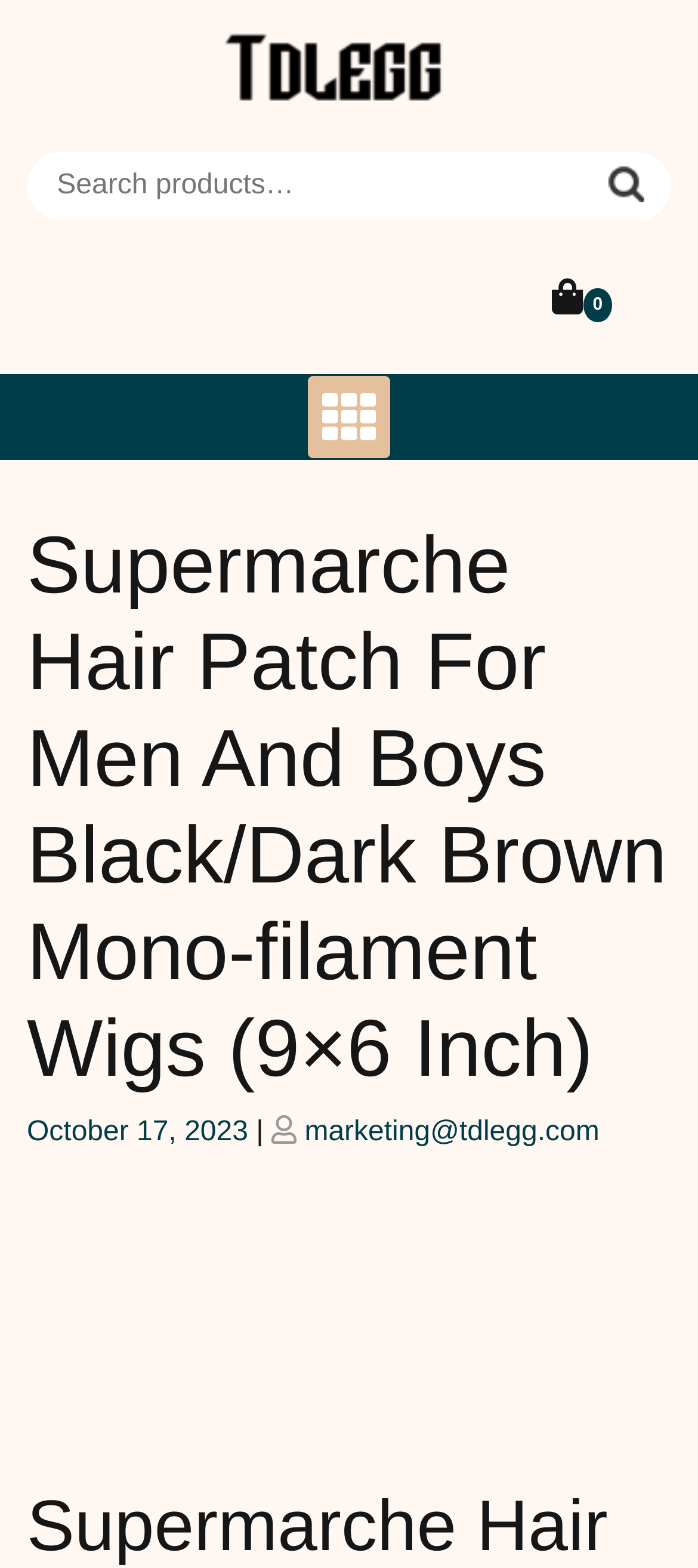What is the color of the hair patch?
Using the image as a reference, deliver a detailed and thorough answer to the question.

The color of the hair patch can be determined by looking at the title of the webpage, which mentions 'Supermarche Hair Patch For Men And Boys Black/Dark Brown Mono-filament Wigs (9×6 Inch)'. This title clearly indicates the color of the hair patch.